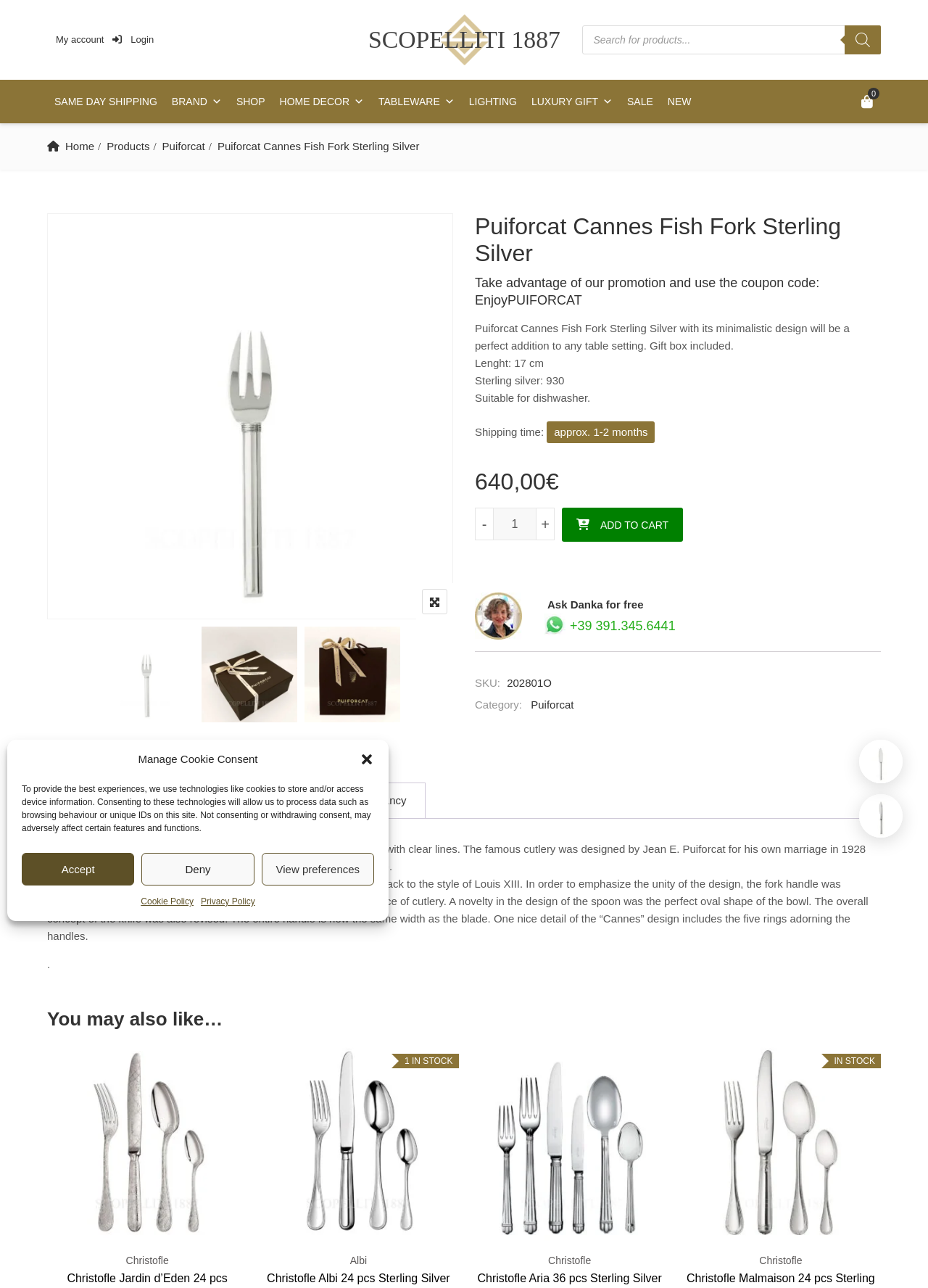What is the material of the Puiforcat Cannes Fish Fork?
Refer to the screenshot and respond with a concise word or phrase.

Sterling silver